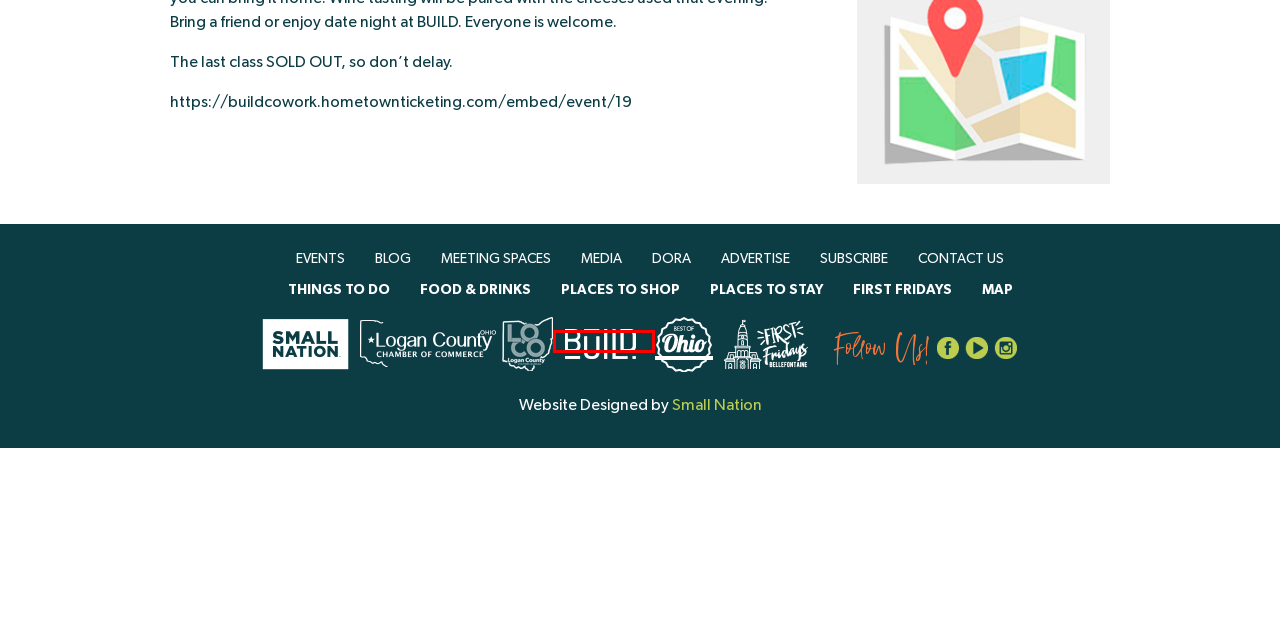Review the screenshot of a webpage that includes a red bounding box. Choose the most suitable webpage description that matches the new webpage after clicking the element within the red bounding box. Here are the candidates:
A. Places to shop - Downtown Bellefontaine
B. DOWNTOWN MAP - Downtown Bellefontaine
C. First Fridays - Downtown Bellefontaine
D. Events - Downtown Bellefontaine
E. DORA - Downtown Bellefontaine
F. Home - Small Nation: Helping Small Towns and Businesses Thrive
G. BUILD Cowork + Space:
H. Ohio Magazine

G